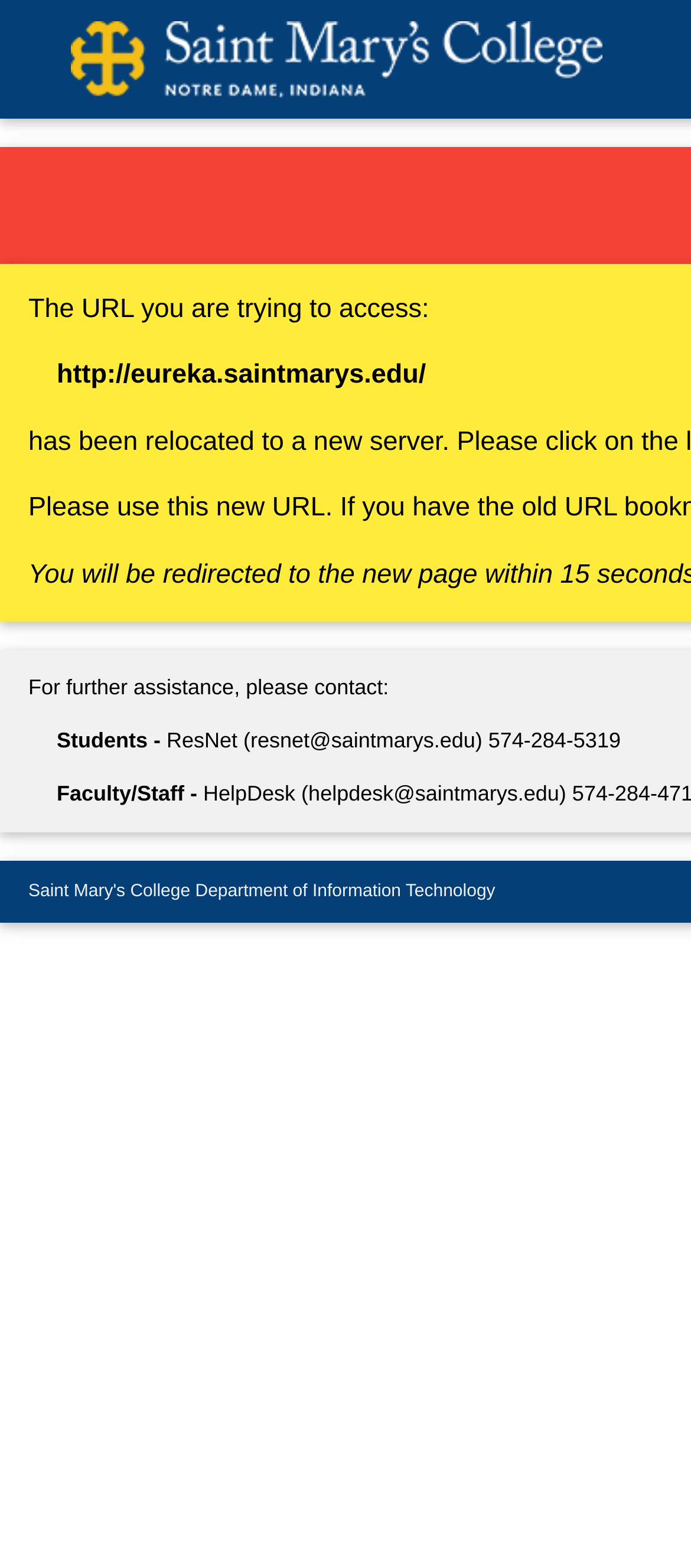Who should faculty/staff contact for assistance?
Using the image as a reference, answer with just one word or a short phrase.

Not specified